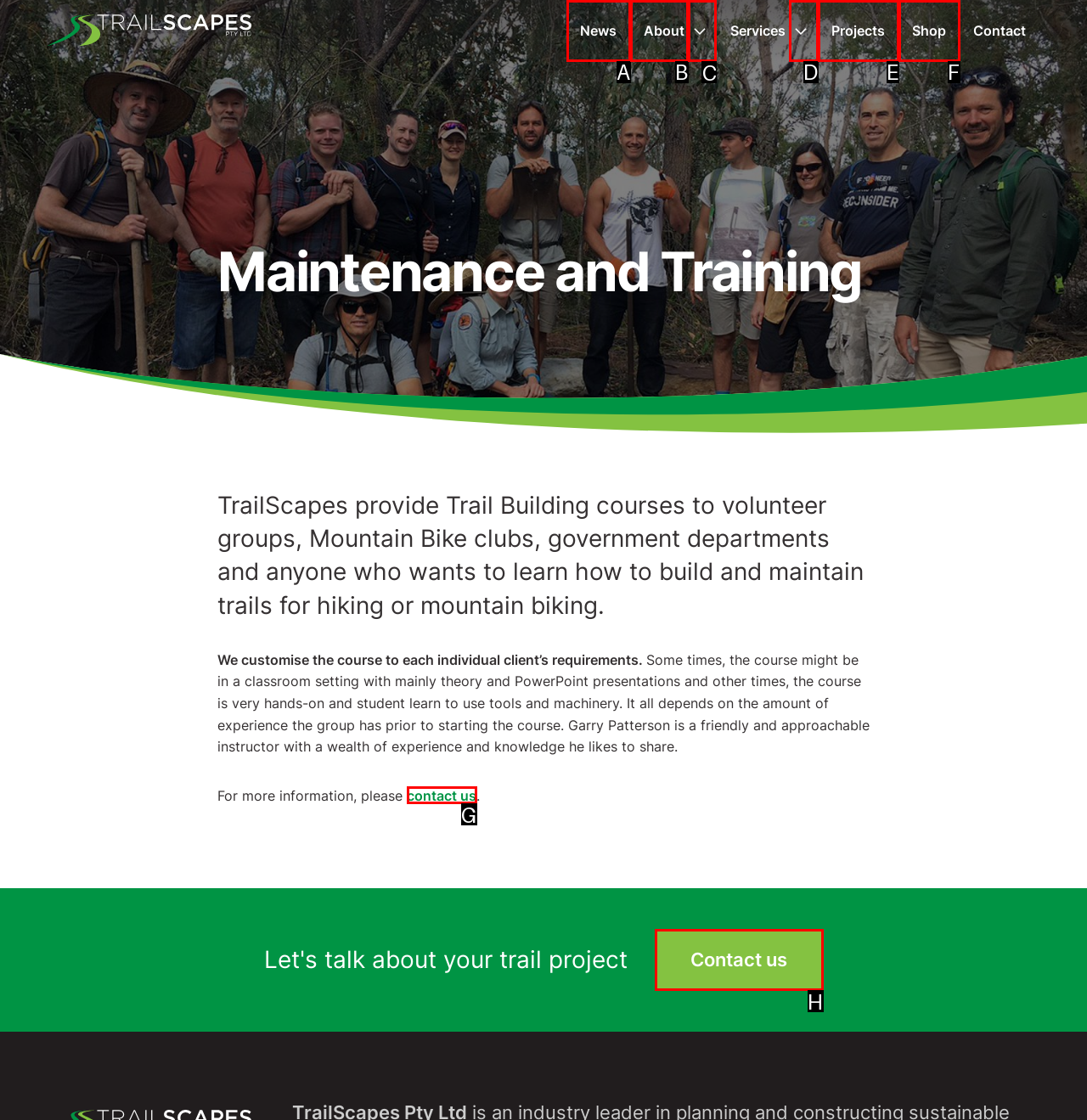Decide which UI element to click to accomplish the task: Open the menu
Respond with the corresponding option letter.

C